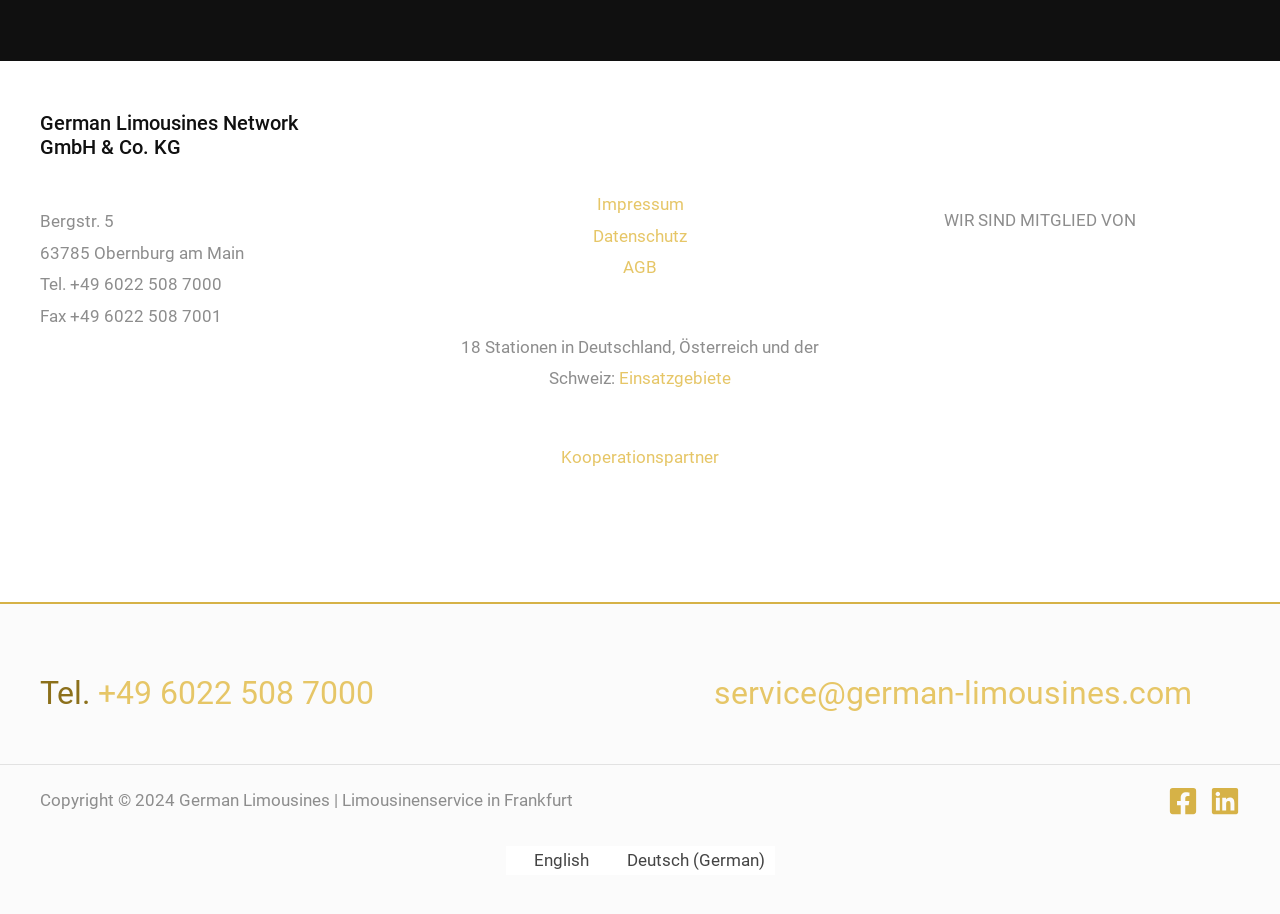What is the phone number for contact?
Give a detailed response to the question by analyzing the screenshot.

I looked for a link that contains a phone number format and found the link '+49 6022 508 7000' which is likely to be the phone number for contact.